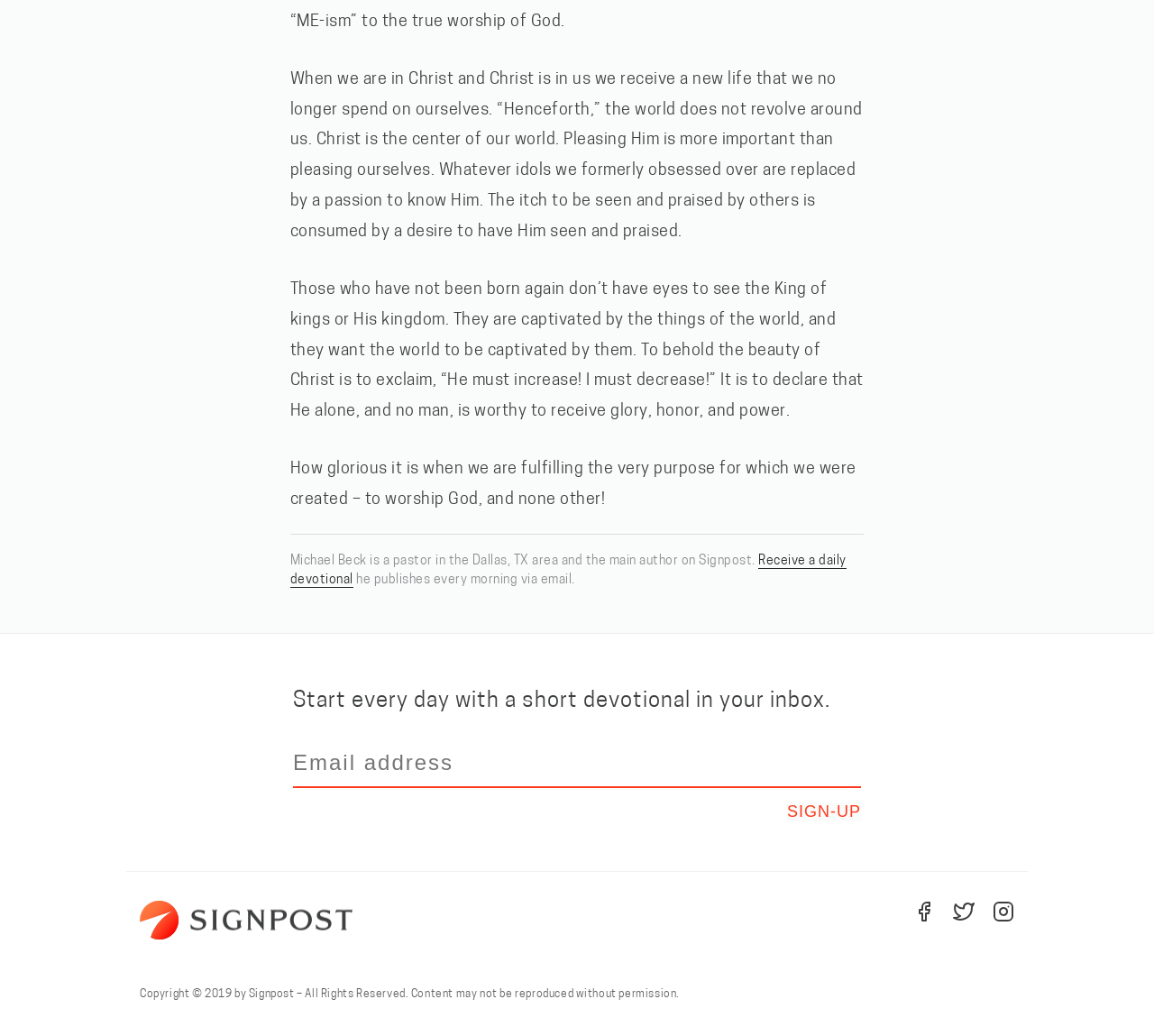Locate the bounding box of the UI element with the following description: "value="Sign-up"".

[0.682, 0.775, 0.746, 0.793]